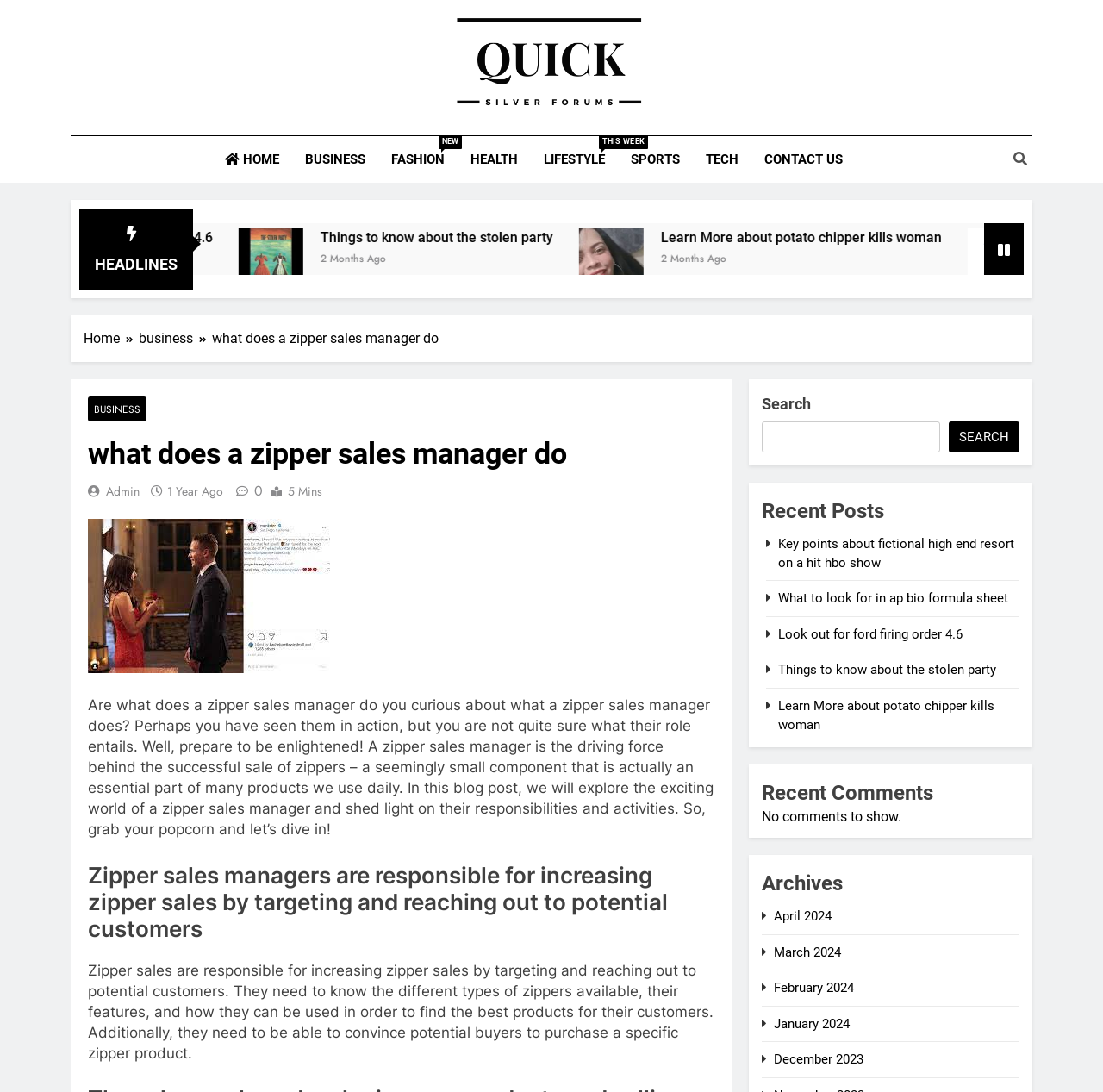Based on the element description "Sports", predict the bounding box coordinates of the UI element.

[0.56, 0.124, 0.628, 0.167]